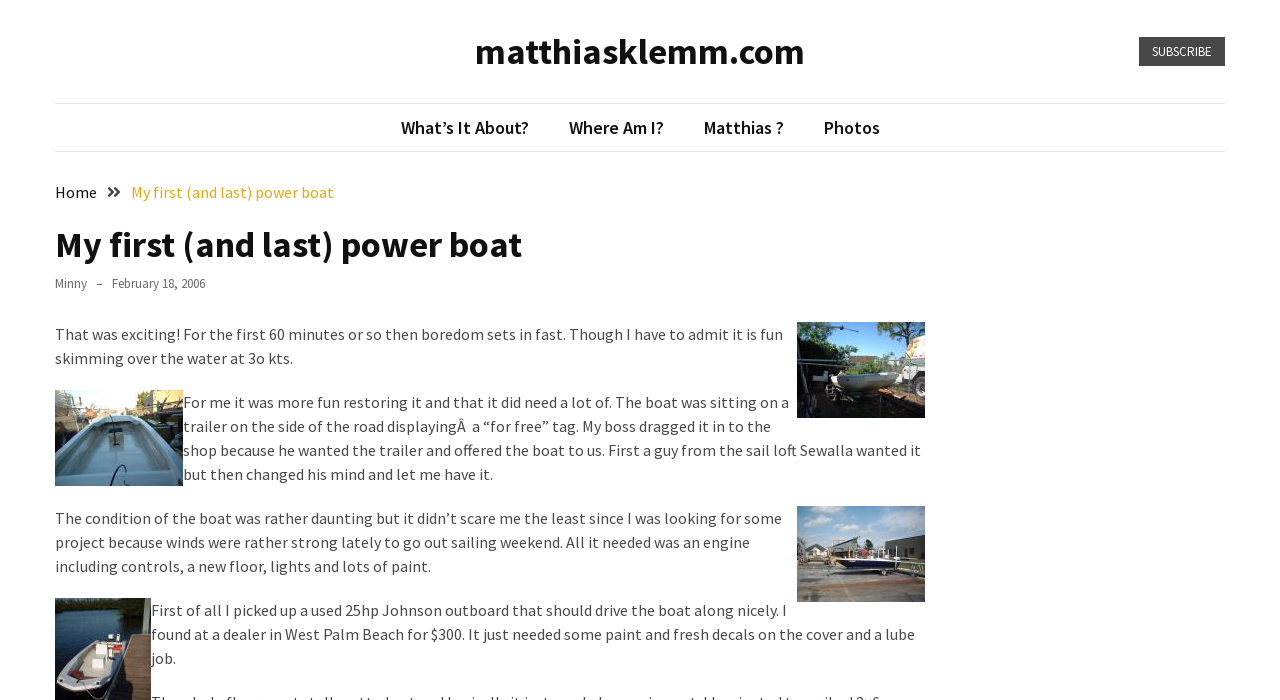What is the name of the power boat?
Give a single word or phrase as your answer by examining the image.

Minny